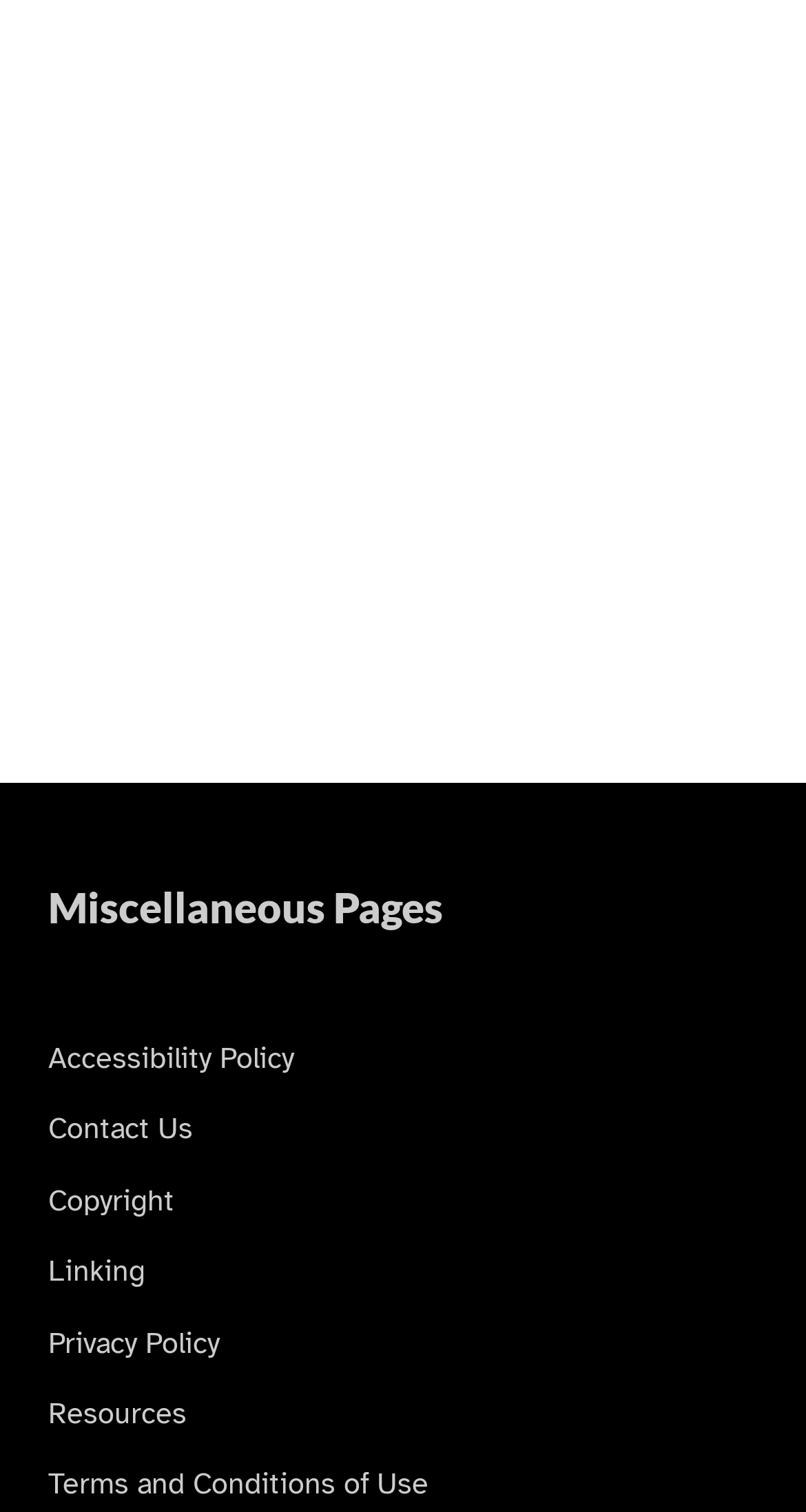How many social media sharing links are available?
Refer to the image and answer the question using a single word or phrase.

6